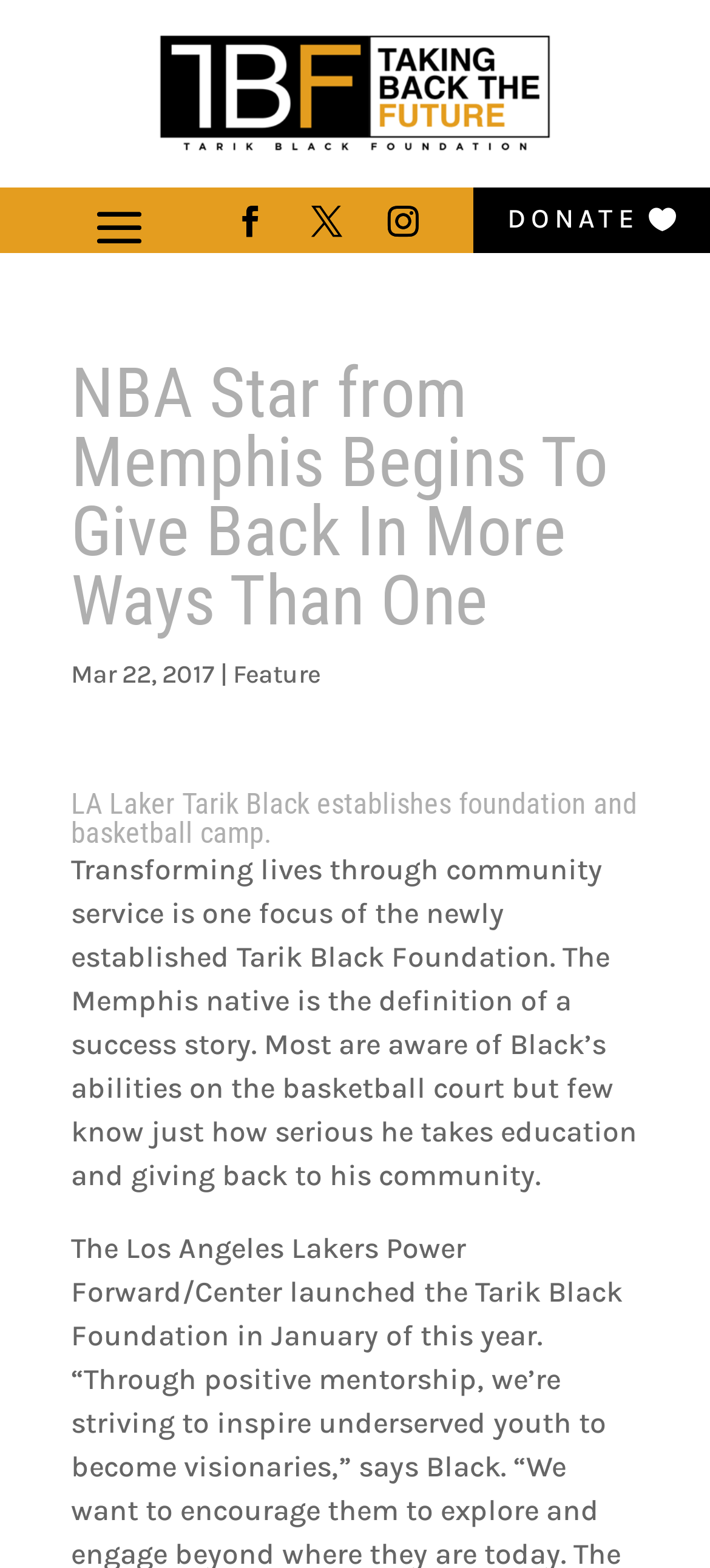Find the UI element described as: "Follow" and predict its bounding box coordinates. Ensure the coordinates are four float numbers between 0 and 1, [left, top, right, bottom].

[0.417, 0.122, 0.504, 0.162]